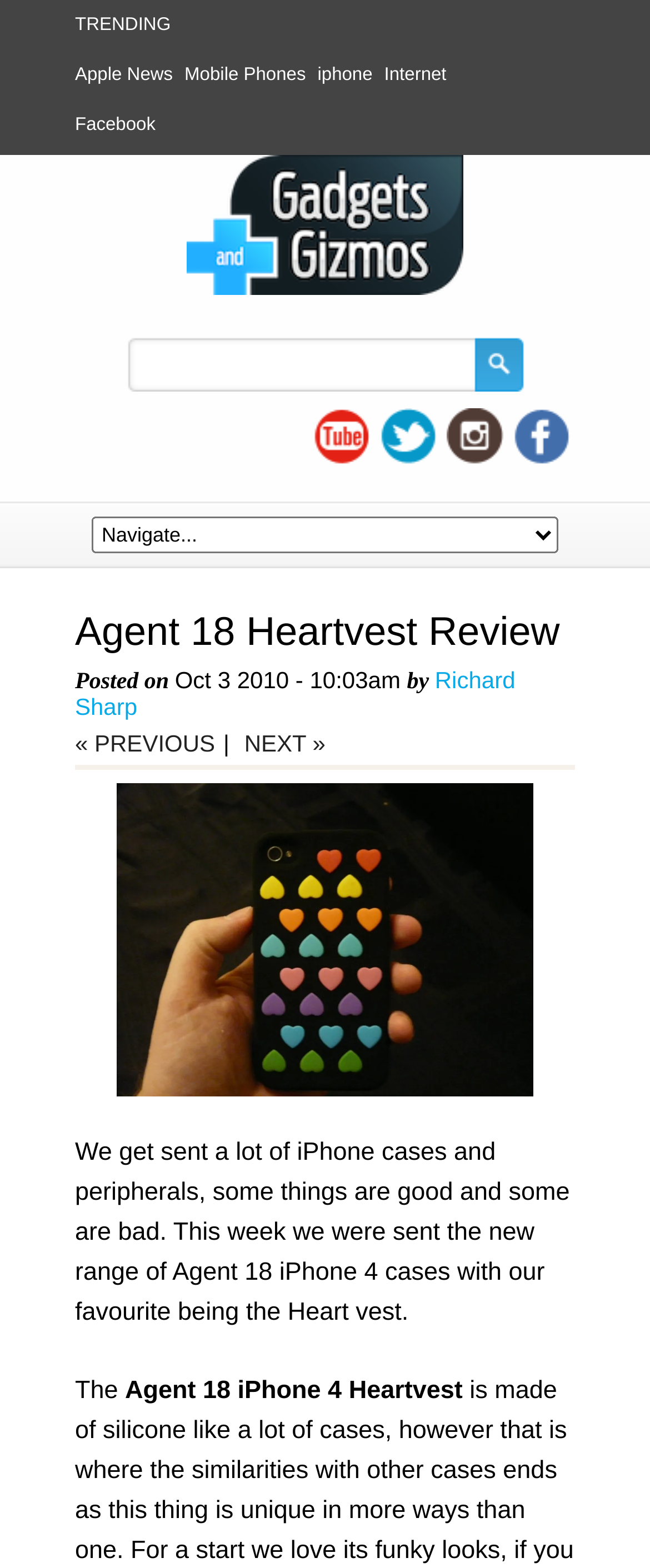Give a short answer using one word or phrase for the question:
What is the topic of the review?

Agent 18 iPhone 4 Heart Vest